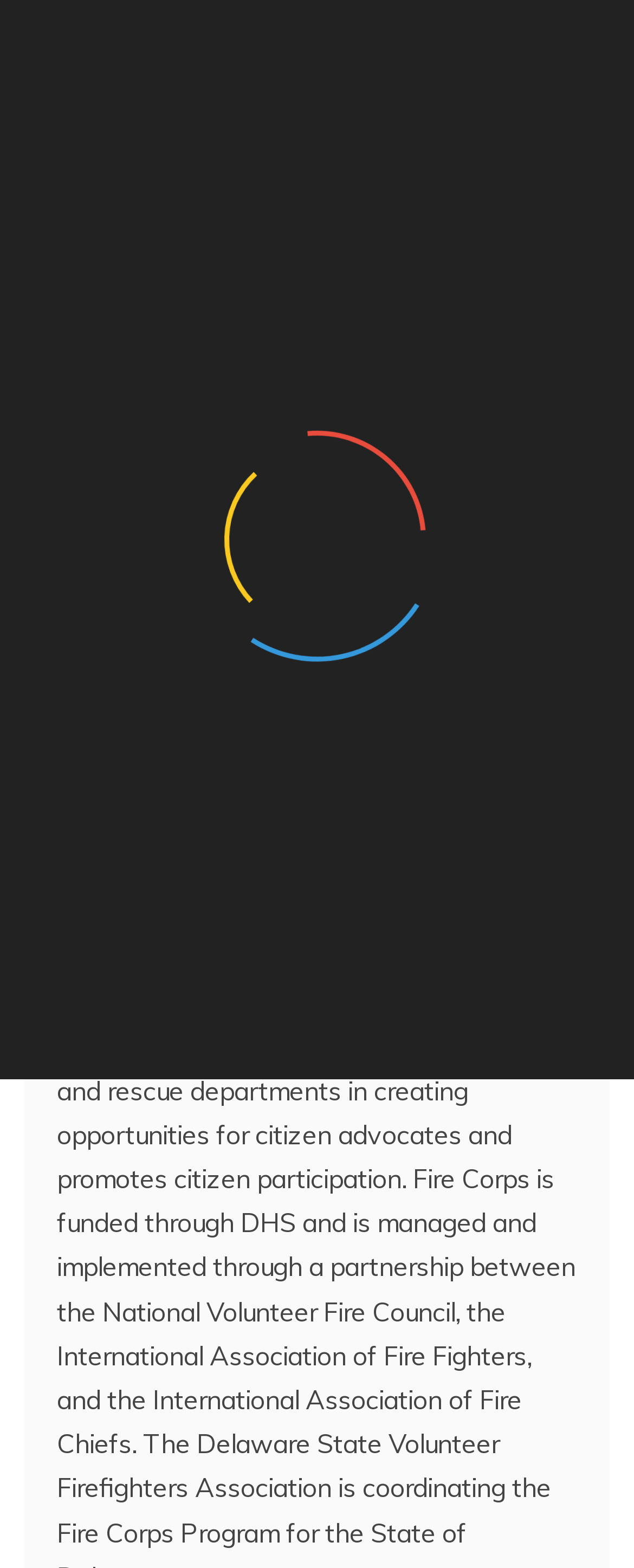Respond concisely with one word or phrase to the following query:
How many headings are there on the webpage?

2